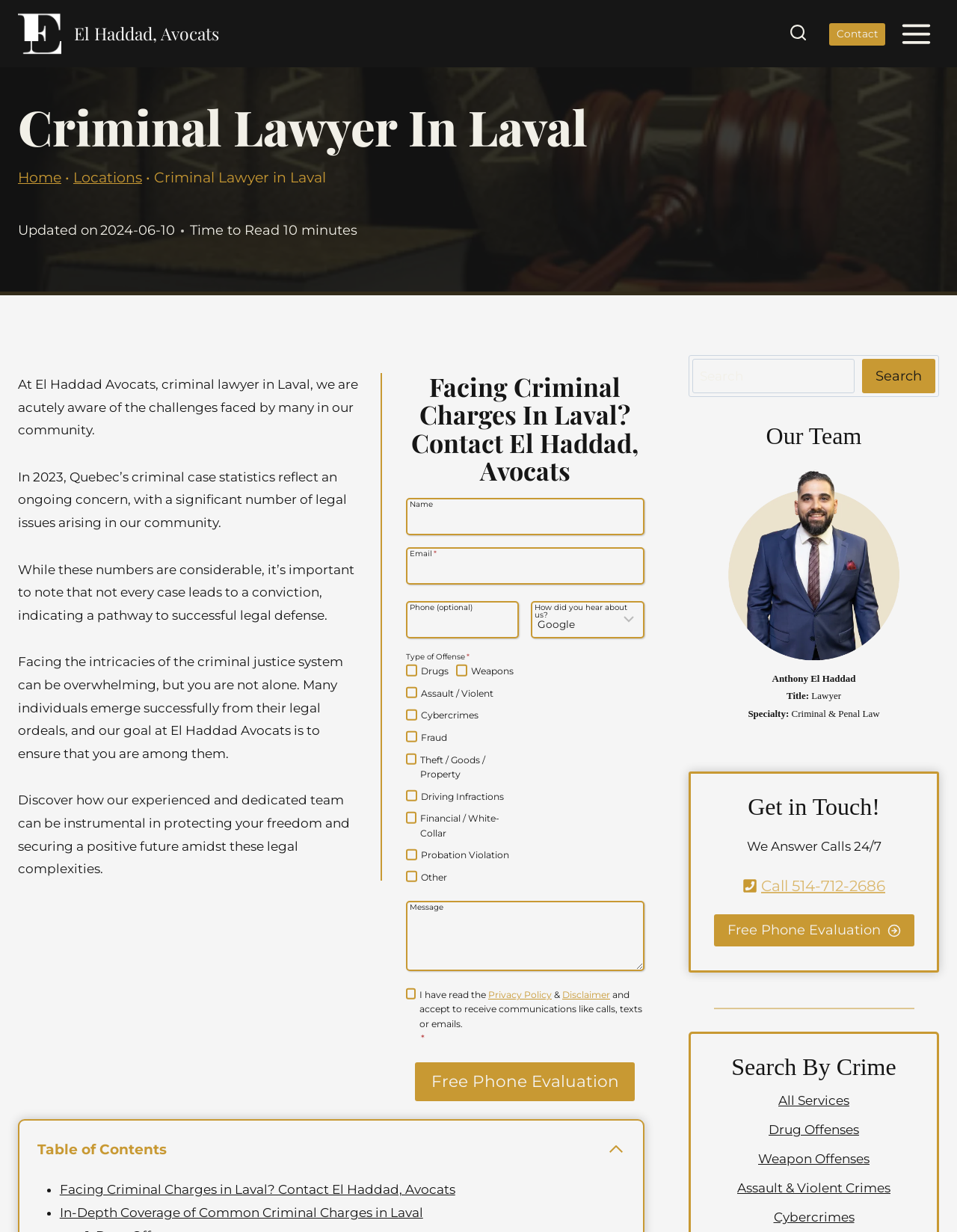Find the bounding box coordinates of the area to click in order to follow the instruction: "Call 514-712-2686".

[0.795, 0.712, 0.925, 0.726]